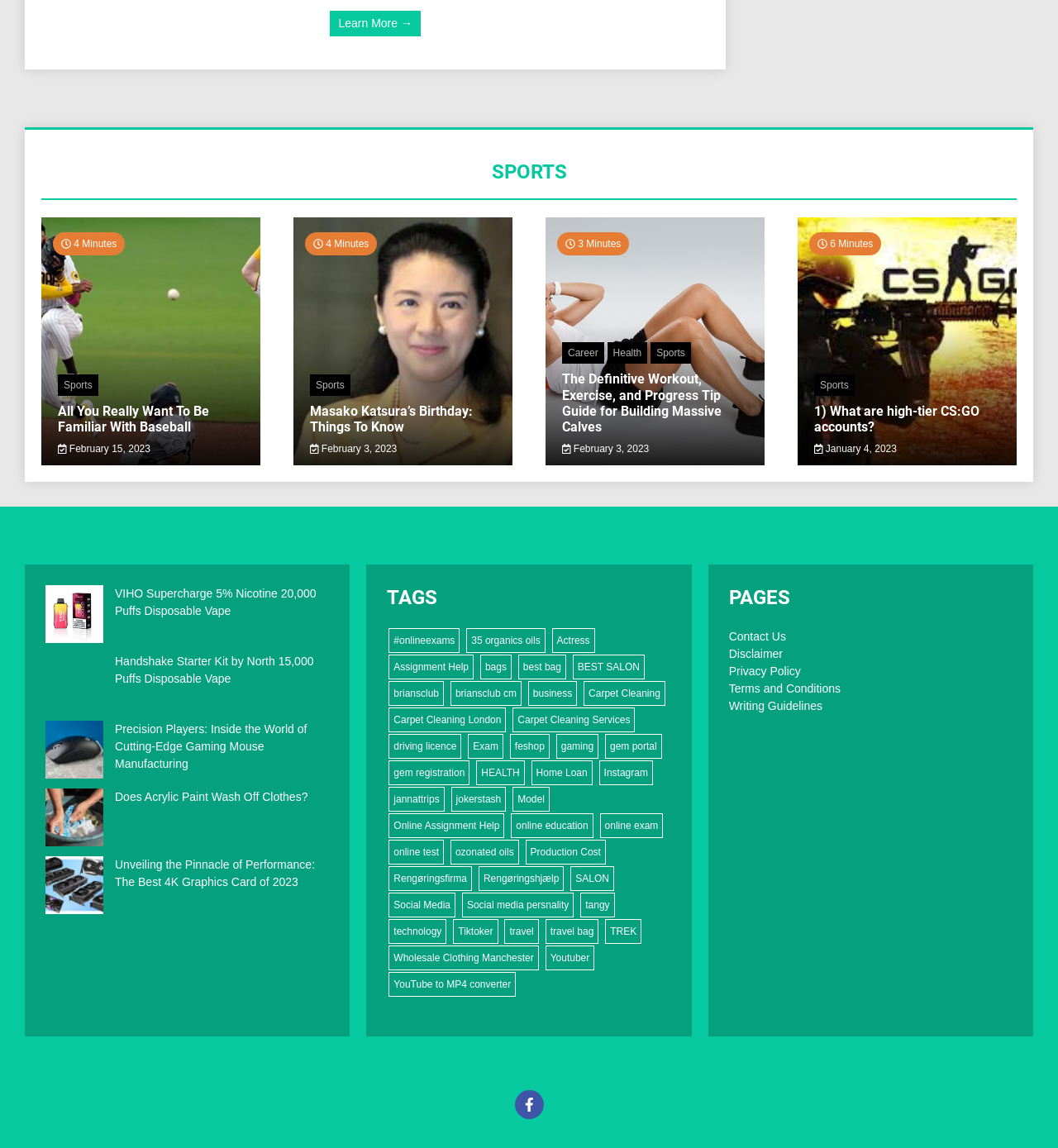Please predict the bounding box coordinates of the element's region where a click is necessary to complete the following instruction: "Click the 'Cart with 0 items' button". The coordinates should be represented by four float numbers between 0 and 1, i.e., [left, top, right, bottom].

None